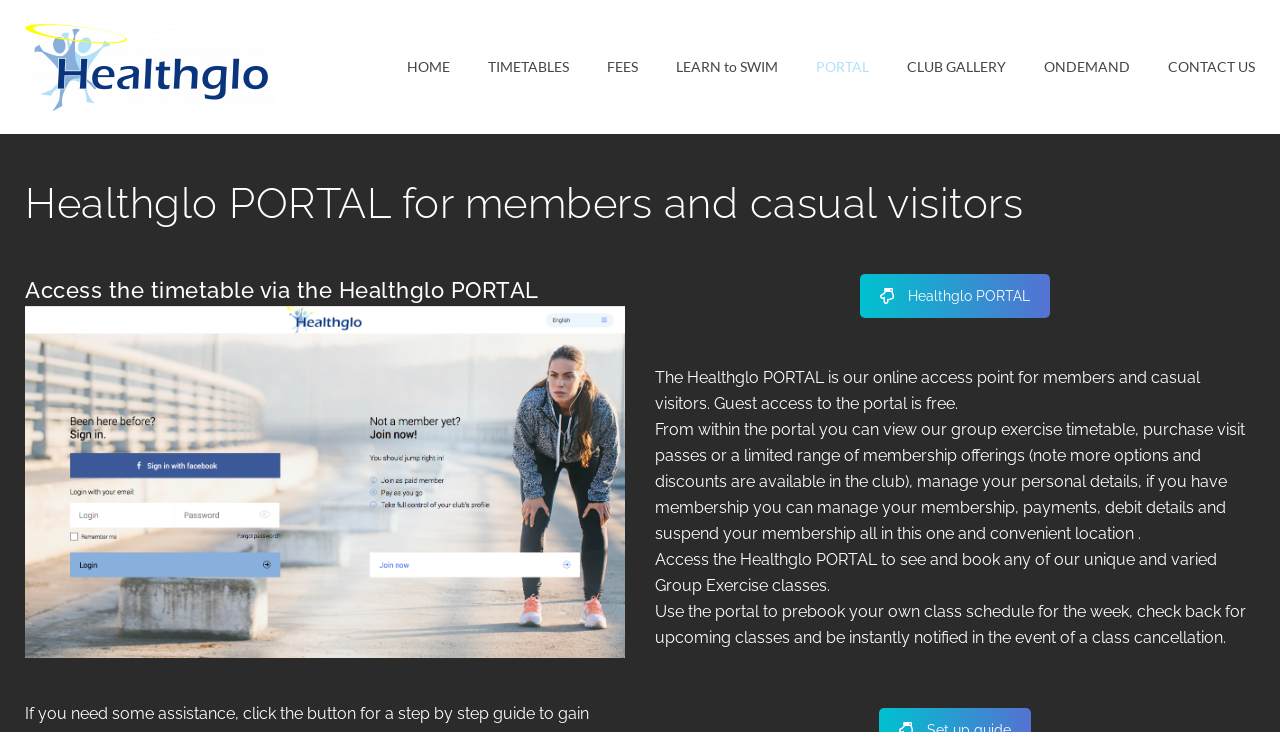What is the purpose of the Healthglo PORTAL?
Please analyze the image and answer the question with as much detail as possible.

The purpose of the Healthglo PORTAL can be found in the heading element with bounding box [0.02, 0.251, 0.98, 0.306], which states that the Healthglo PORTAL is the online access point for members and casual visitors.